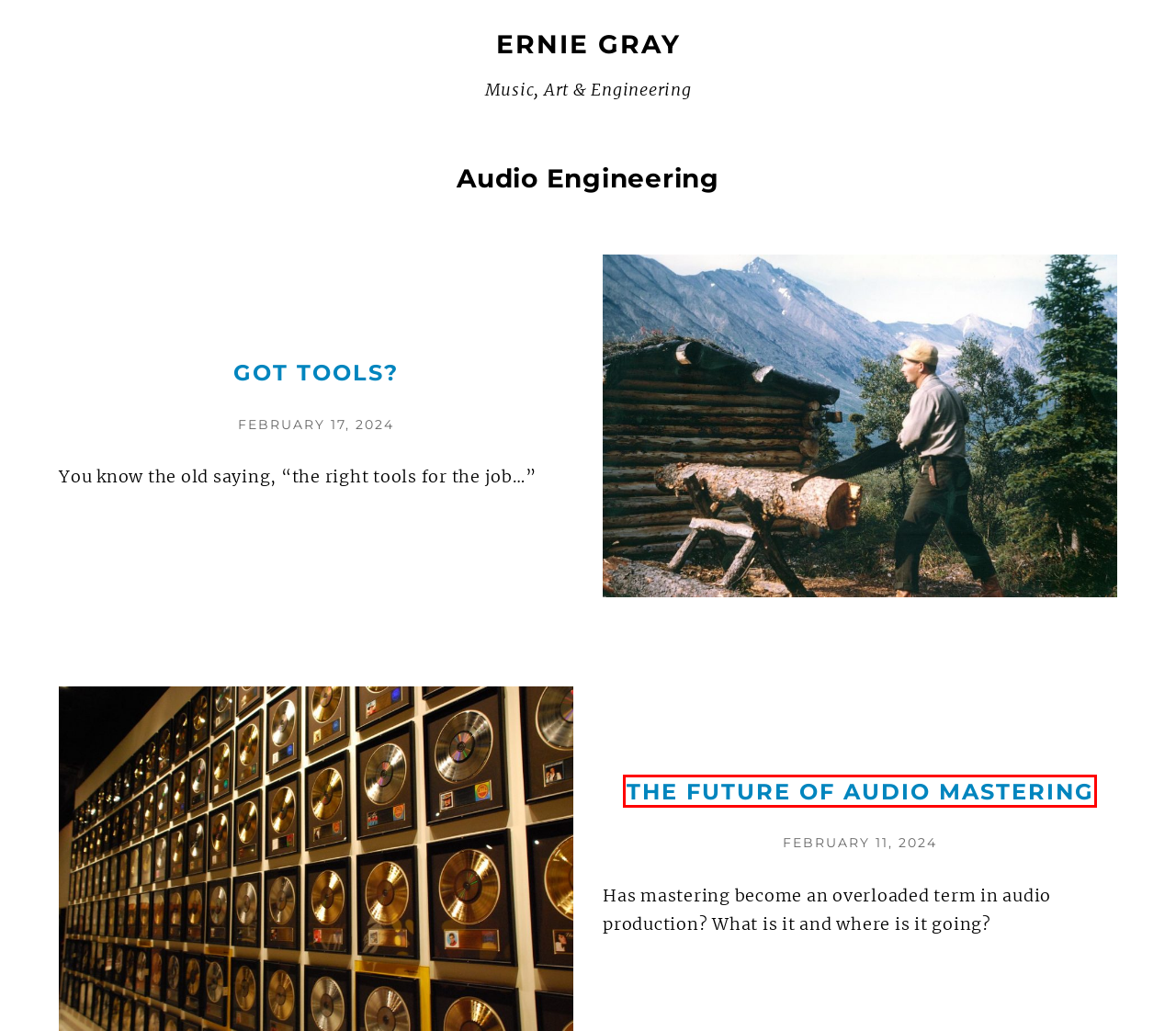You have a screenshot of a webpage with a red bounding box around an element. Identify the webpage description that best fits the new page that appears after clicking the selected element in the red bounding box. Here are the candidates:
A. Got Tools? – Ernie Gray
B. Drop Dead Sunset – Animalism – Ernie Gray
C. Blog Tool, Publishing Platform, and CMS – WordPress.org
D. Drop Dead Sunset – No Guarantees – Ernie Gray
E. You Don’t Believe This Sounds – Ernie Gray
F. 1987: The Year U2 Broke The Big 80s – Ernie Gray
G. The Future of Audio Mastering – Ernie Gray
H. Building accessible web mainly with WordPress and Eleventy - Foxland

G